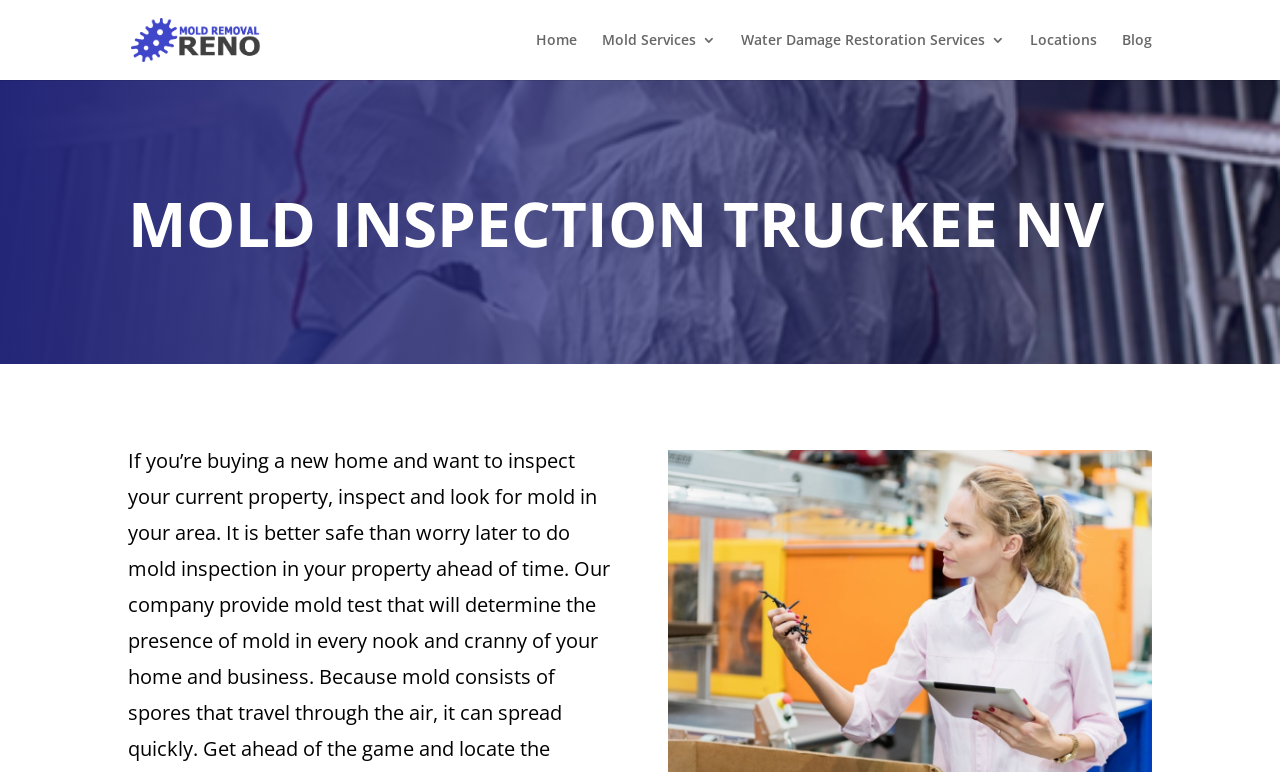What is the company name?
Analyze the image and provide a thorough answer to the question.

I found the company name by looking at the link element with the text 'Reno Mold Removal Pros | Trusted Restoration Company In Reno NV' which is likely to be the company name.